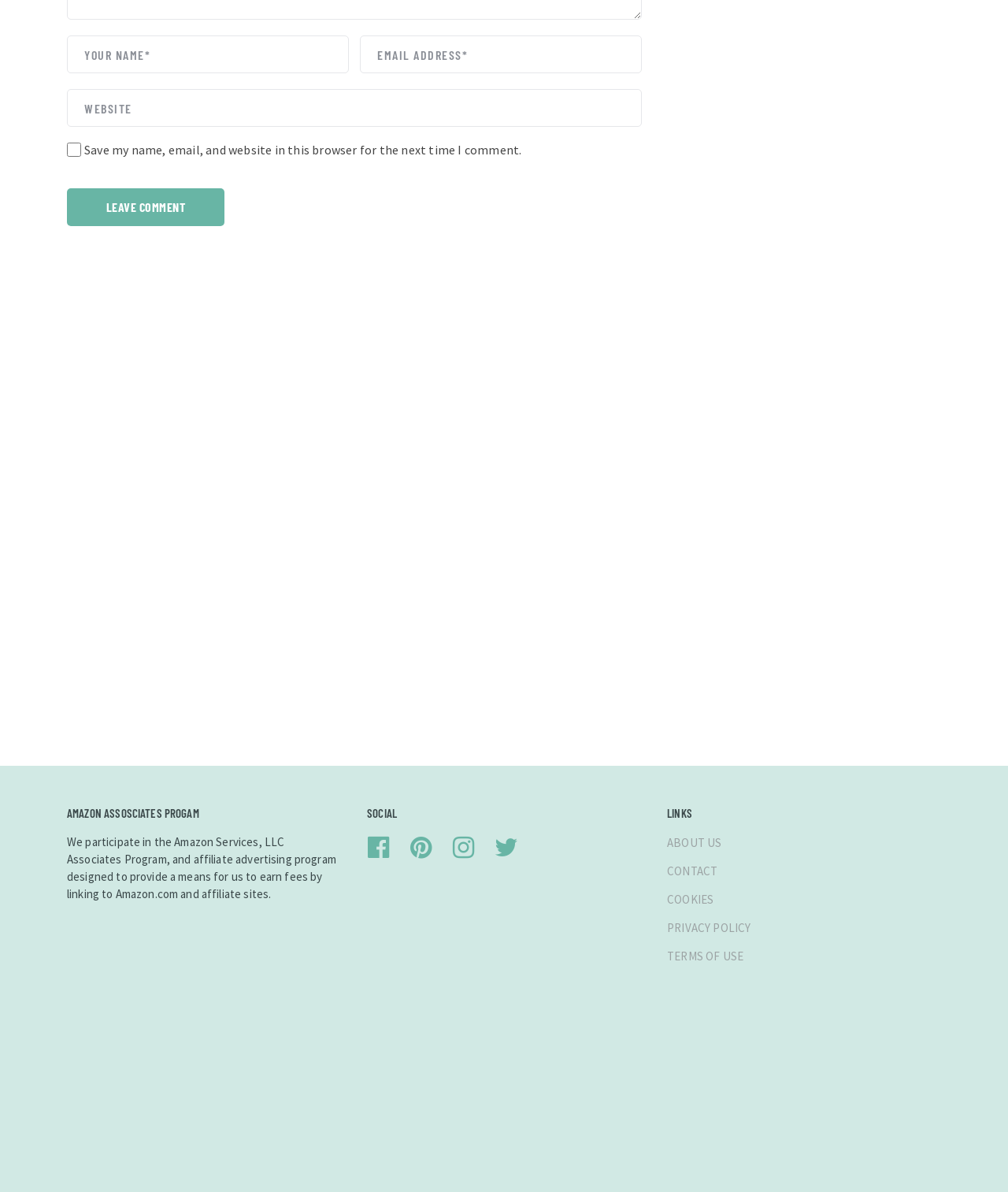What type of links are listed under 'LINKS'?
Provide a comprehensive and detailed answer to the question.

The 'LINKS' section of the webpage contains links to other pages on the website, including 'ABOUT US', 'CONTACT', 'COOKIES', 'PRIVACY POLICY', and 'TERMS OF USE', which are likely informational pages about the website.